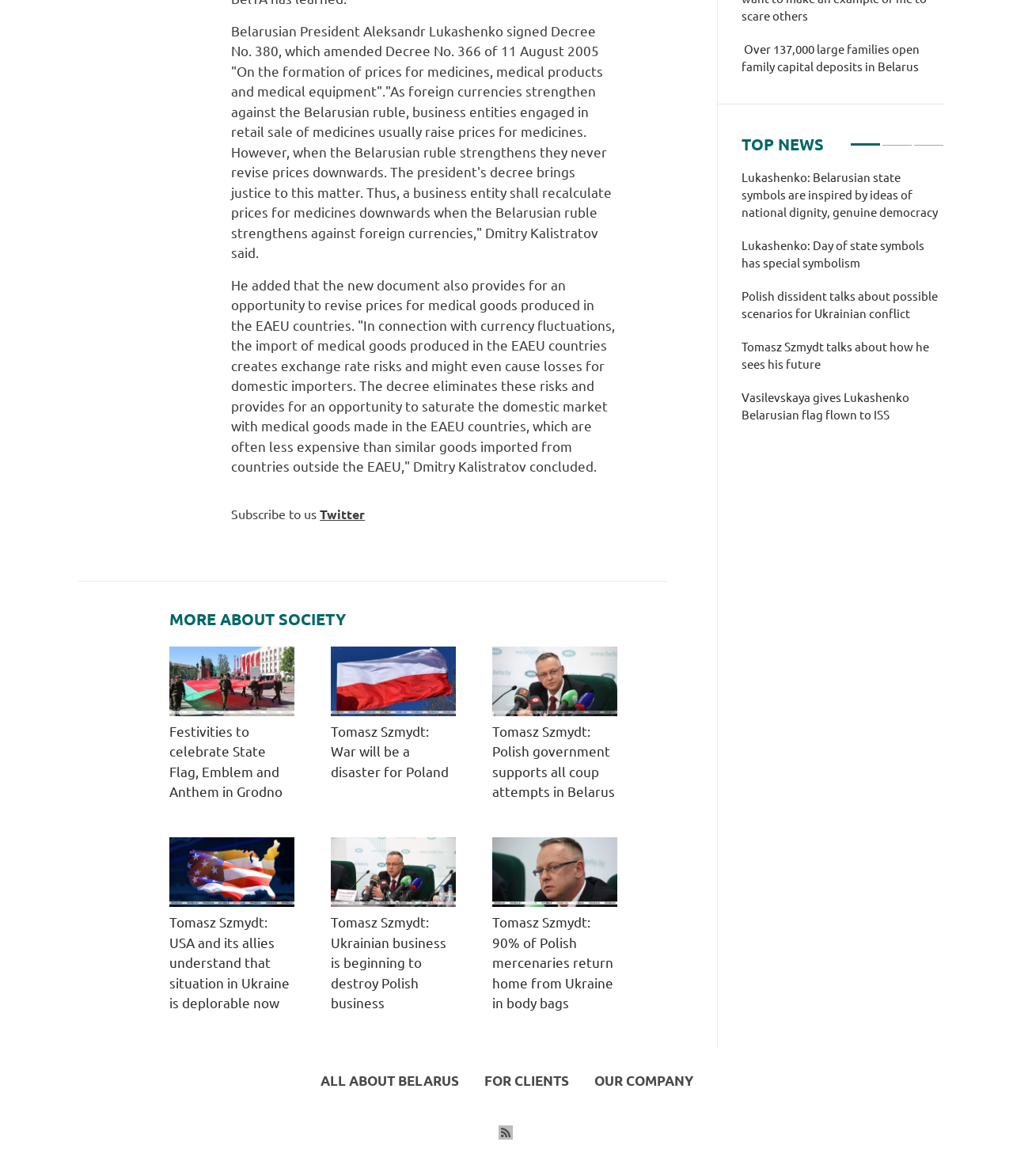Provide the bounding box coordinates of the HTML element this sentence describes: "Twitter". The bounding box coordinates consist of four float numbers between 0 and 1, i.e., [left, top, right, bottom].

None